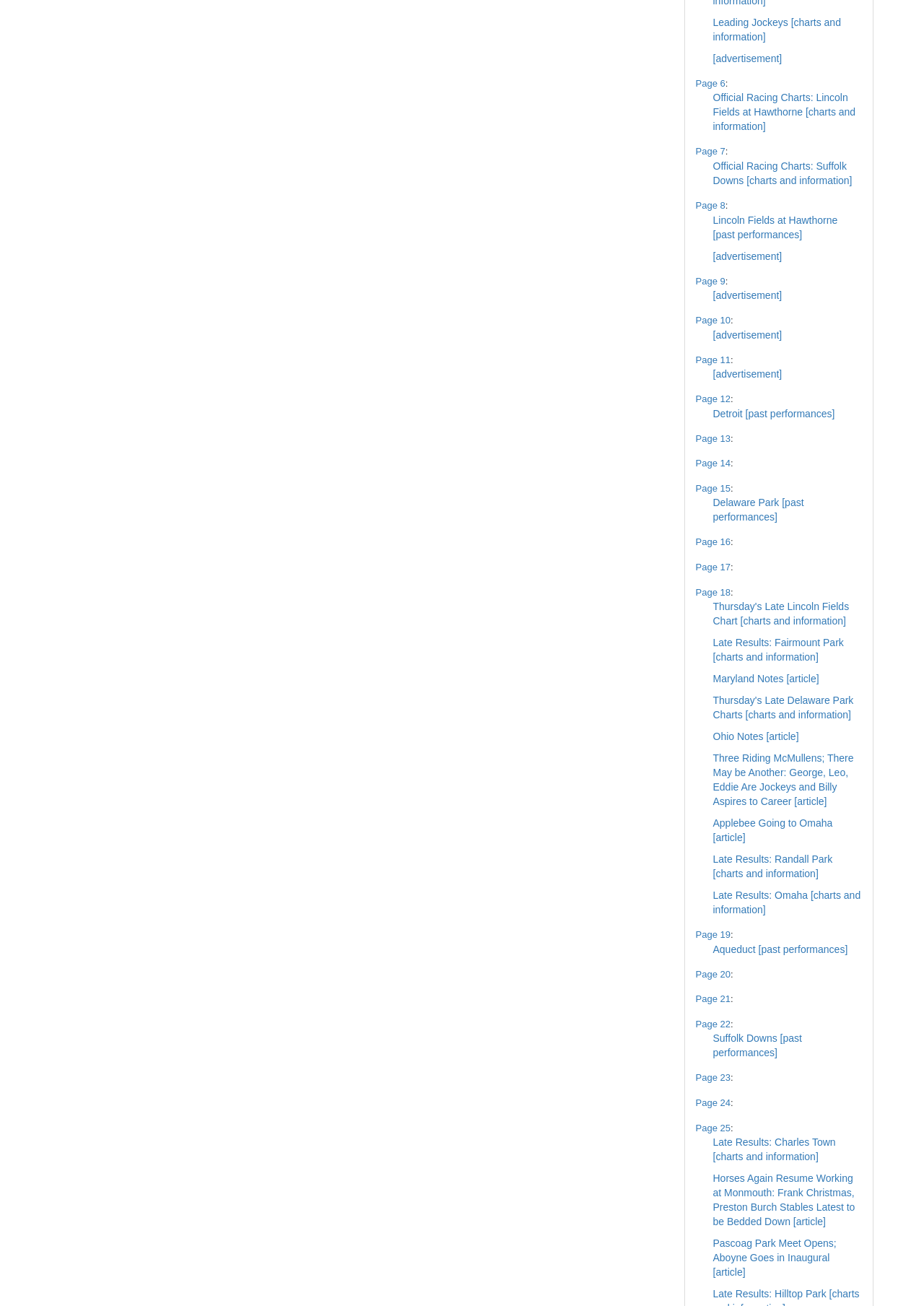Locate the coordinates of the bounding box for the clickable region that fulfills this instruction: "Expand Page 6".

[0.753, 0.059, 0.933, 0.069]